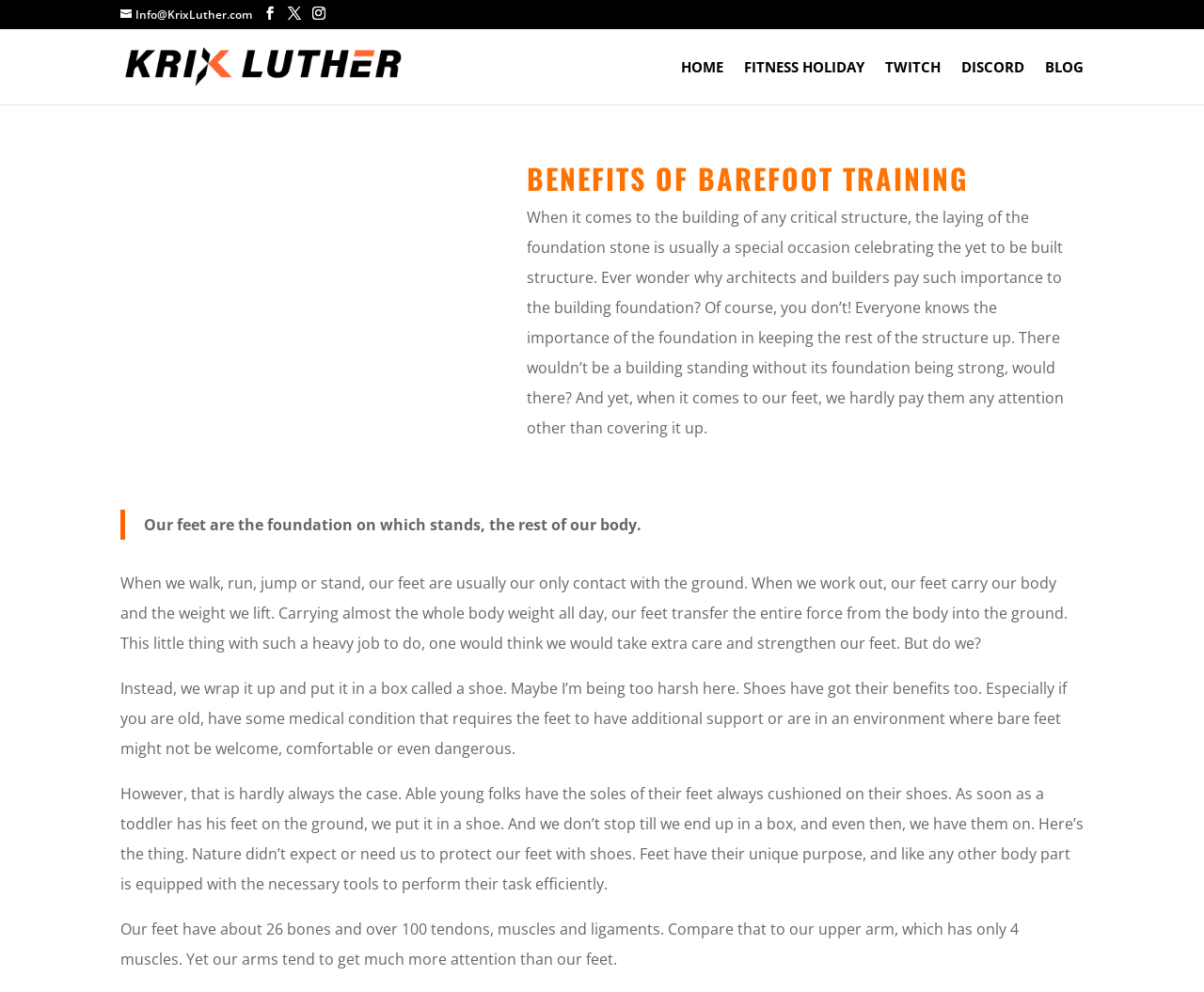Extract the main title from the webpage and generate its text.

BENEFITS OF BAREFOOT TRAINING